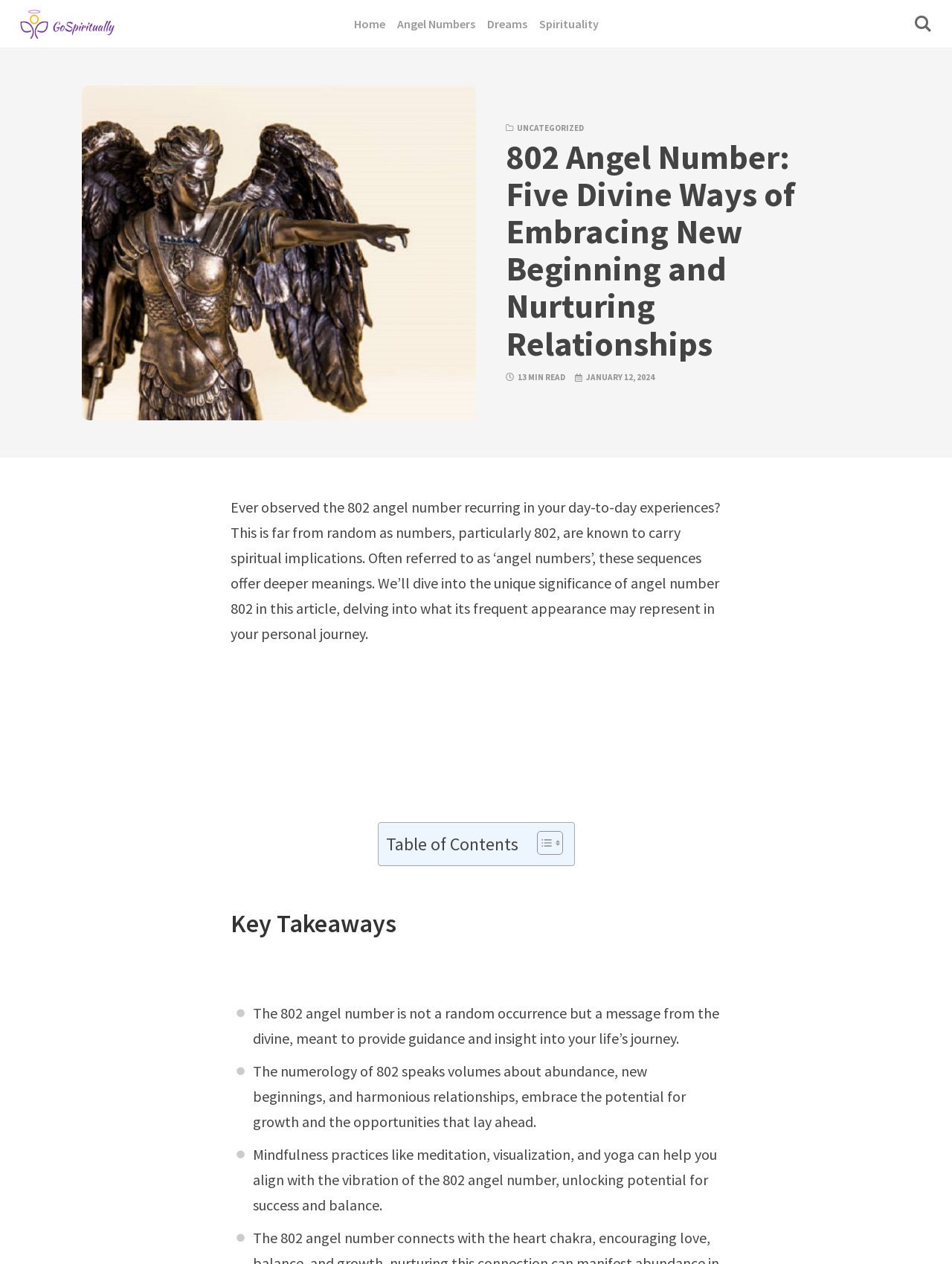Based on the element description Angel Numbers, identify the bounding box coordinates for the UI element. The coordinates should be in the format (top-left x, top-left y, bottom-right x, bottom-right y) and within the 0 to 1 range.

[0.417, 0.0, 0.499, 0.038]